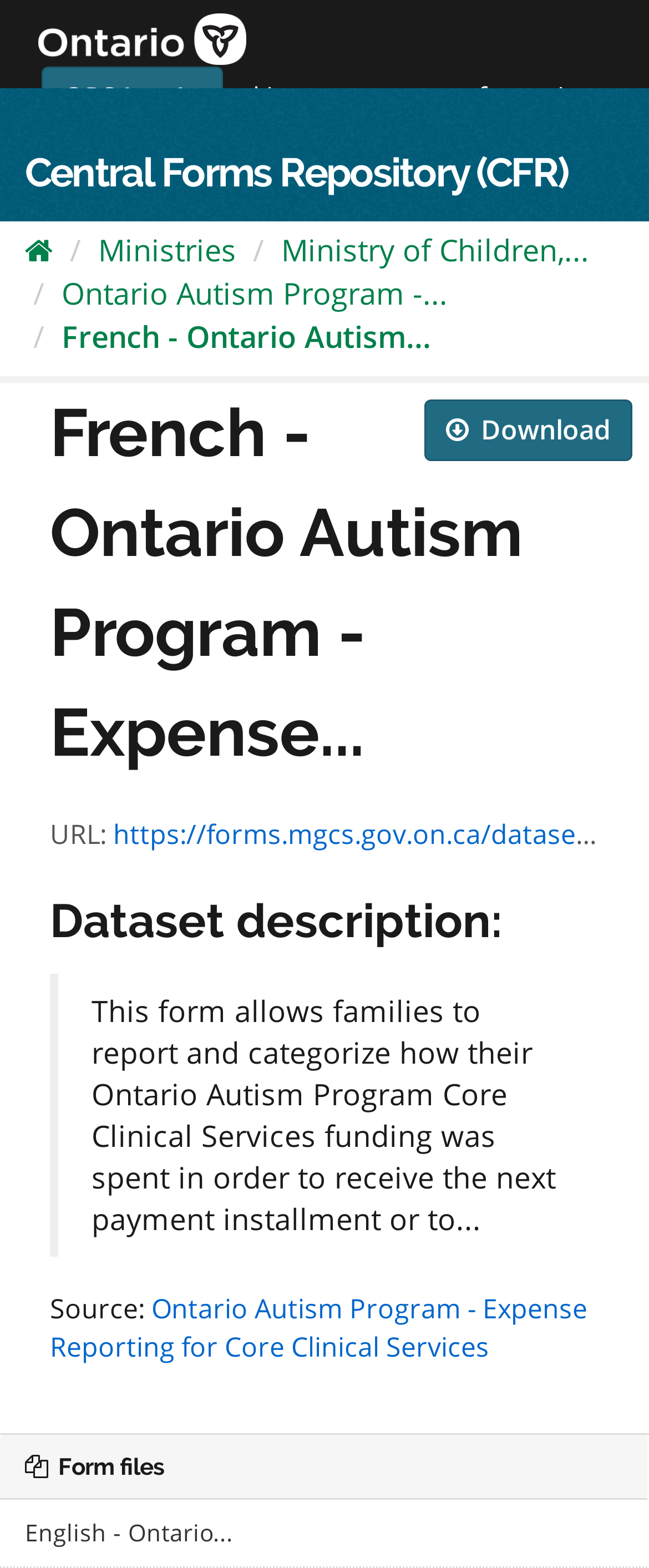What is the name of the repository?
Based on the screenshot, answer the question with a single word or phrase.

Central Forms Repository